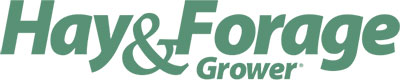Explain the details of the image you are viewing.

The image features the logo of "Hay and Forage Grower Magazine," a publication dedicated to the agricultural community, focusing on best practices for hay production and related forage crops. The logo prominently displays the magazine's name, highlighting its commitment to supporting farmers and producers in maximizing their yields and profitability. The design is clean and modern, encapsulating a professional look that appeals to its target audience of farmers, agricultural professionals, and enthusiasts.